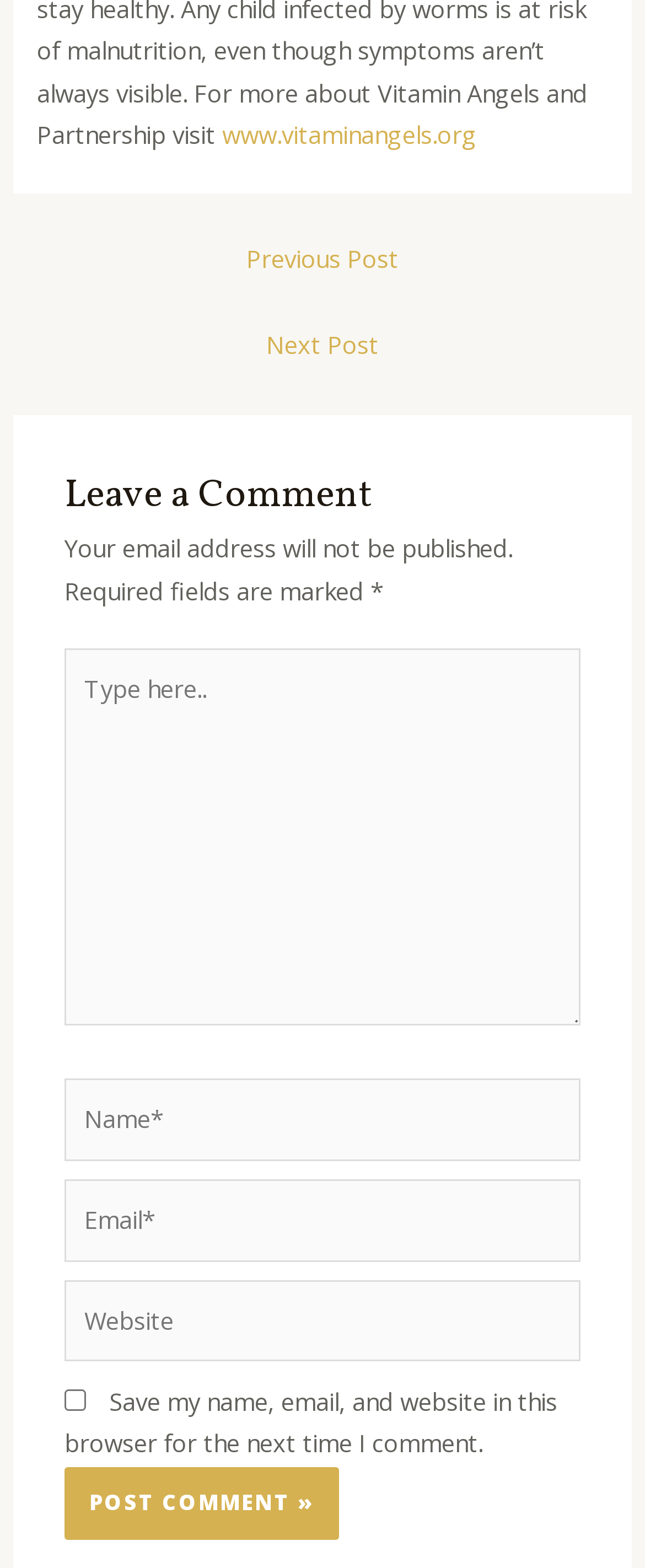Point out the bounding box coordinates of the section to click in order to follow this instruction: "Enter your name".

[0.1, 0.688, 0.9, 0.74]